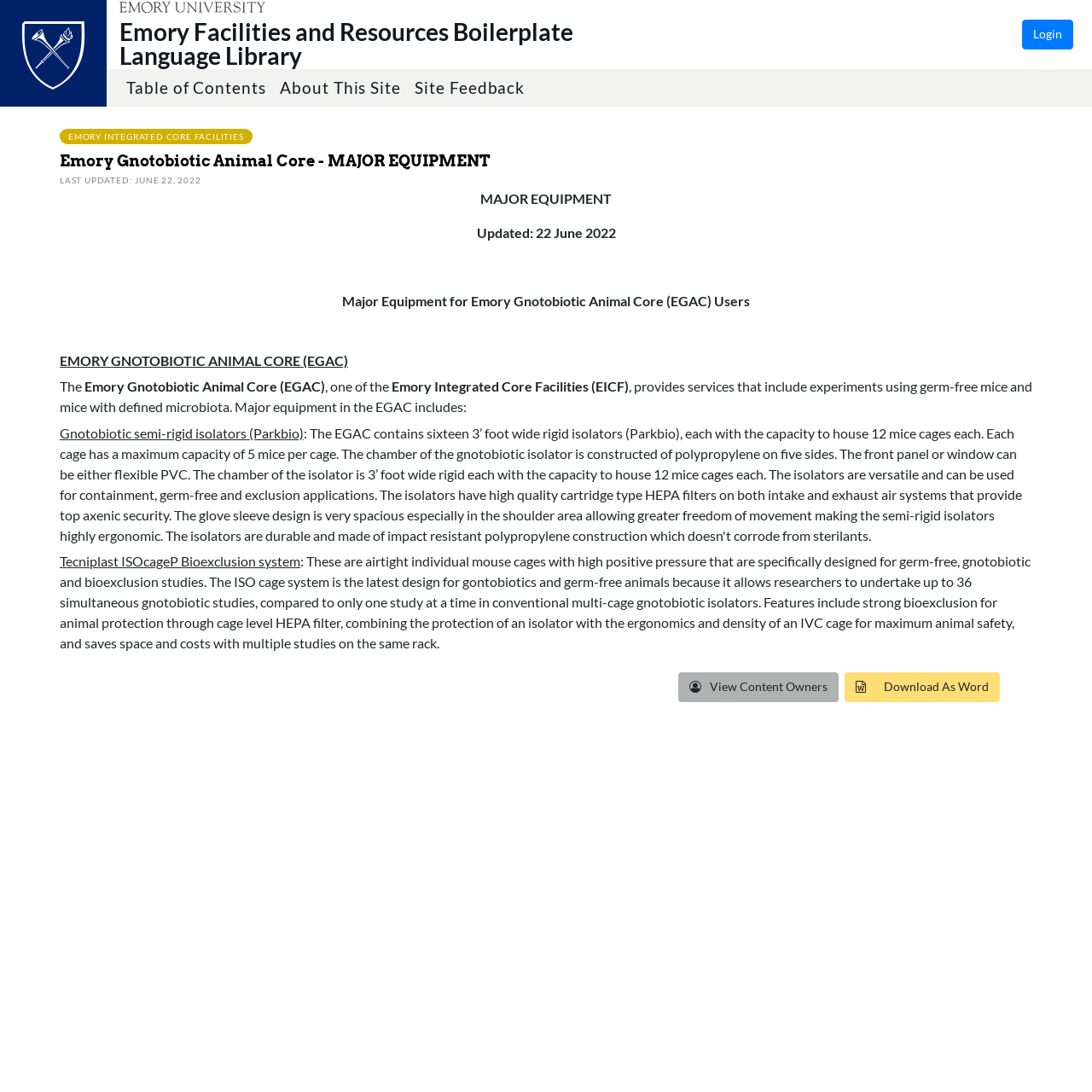Please provide the bounding box coordinate of the region that matches the element description: Site Feedback. Coordinates should be in the format (top-left x, top-left y, bottom-right x, bottom-right y) and all values should be between 0 and 1.

[0.374, 0.063, 0.487, 0.098]